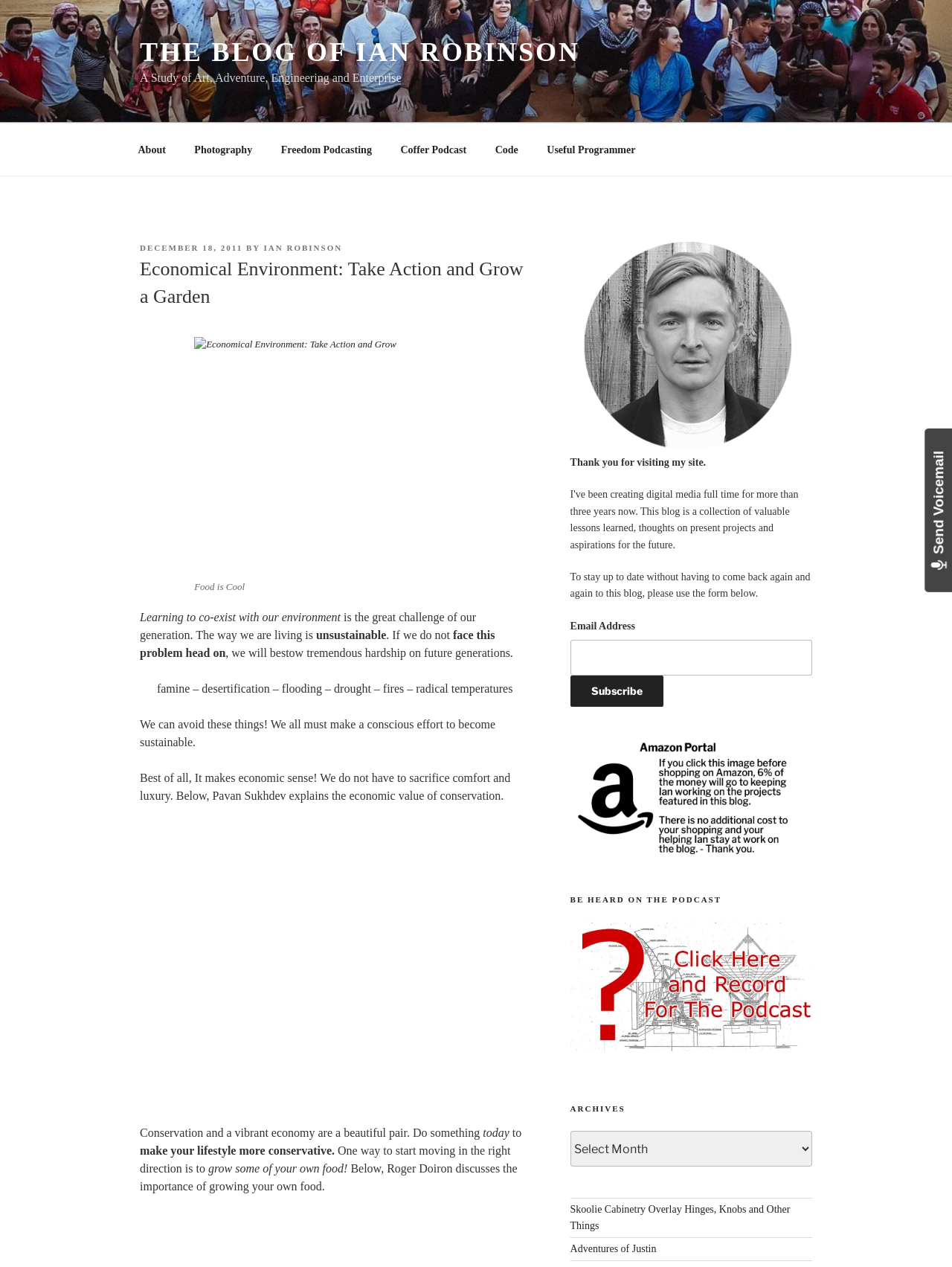Please give the bounding box coordinates of the area that should be clicked to fulfill the following instruction: "Visit the blog of Ian Robinson". The coordinates should be in the format of four float numbers from 0 to 1, i.e., [left, top, right, bottom].

[0.147, 0.029, 0.609, 0.053]